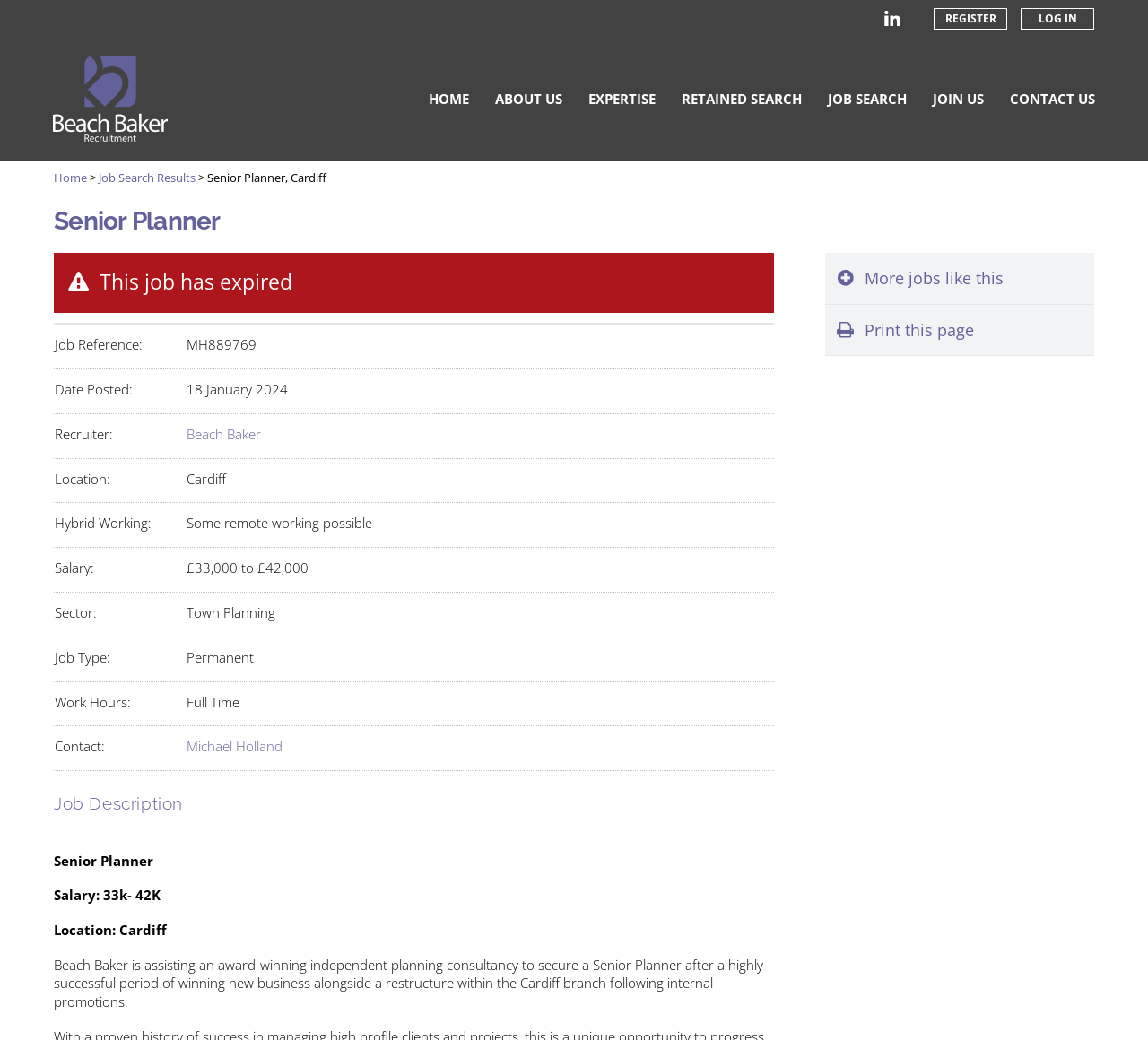Could you locate the bounding box coordinates for the section that should be clicked to accomplish this task: "Search for more jobs like this".

[0.719, 0.243, 0.953, 0.292]